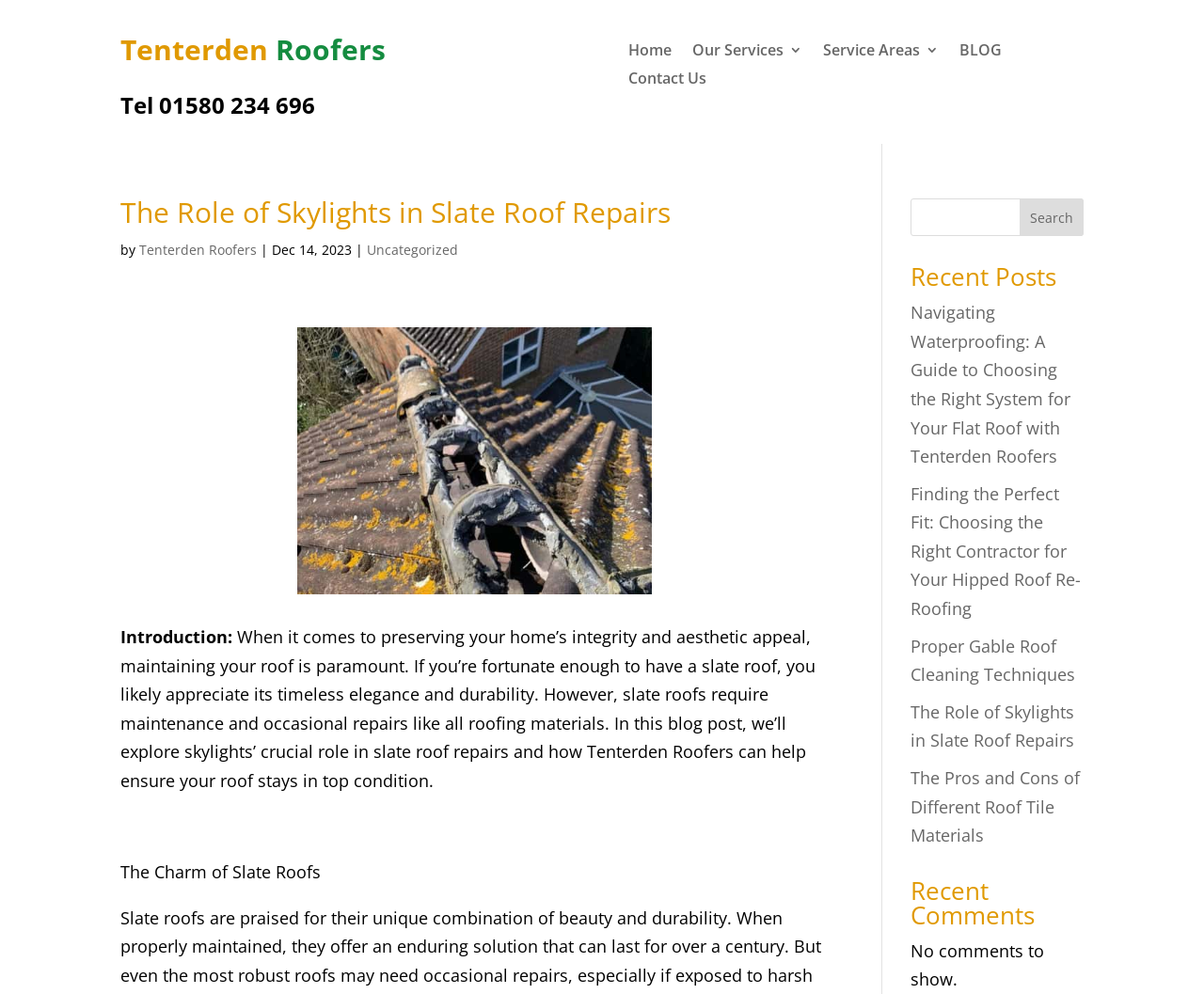How many recent posts are listed?
Give a detailed response to the question by analyzing the screenshot.

I counted the number of links under the 'Recent Posts' heading, and there are 5 links listed.